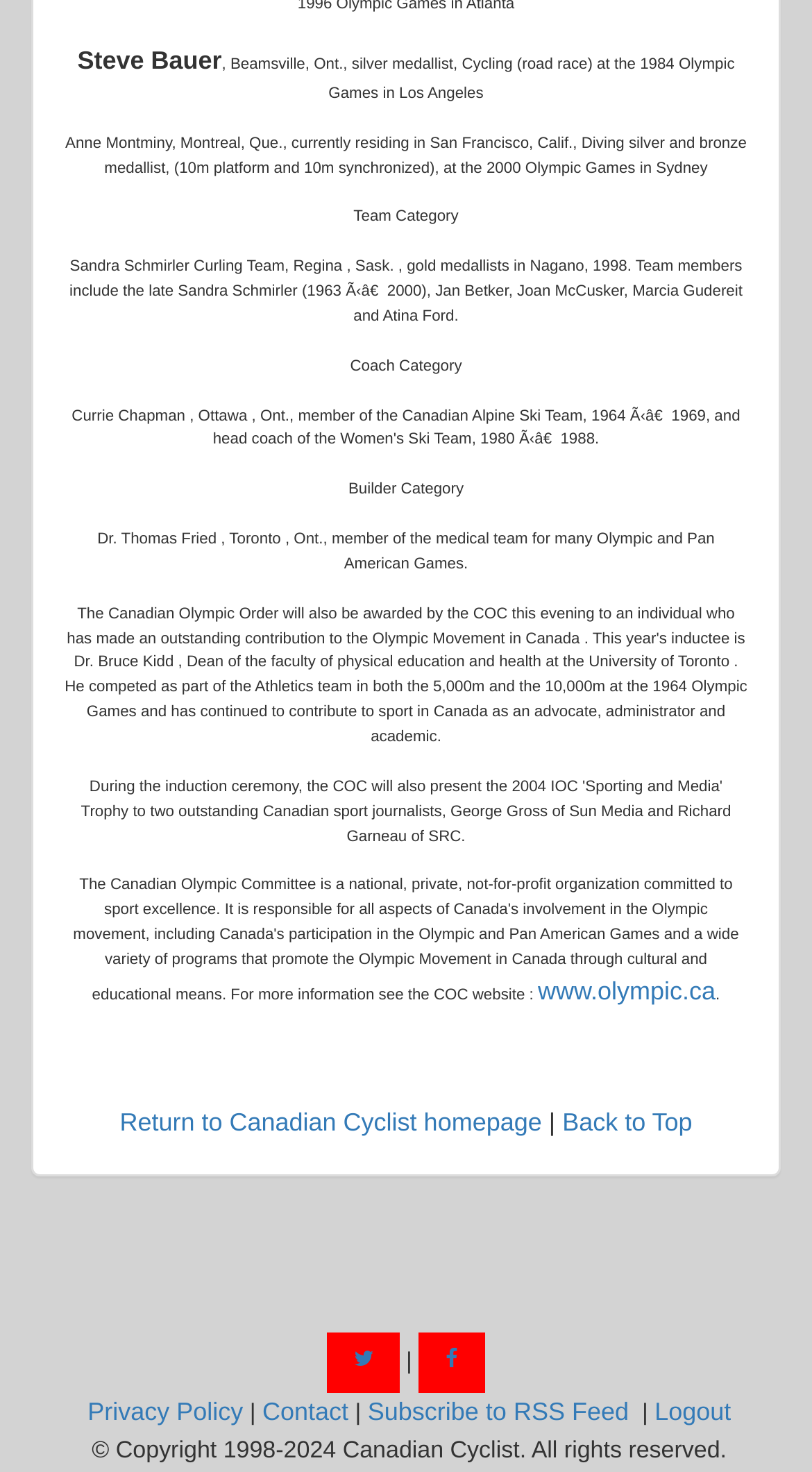Identify the bounding box coordinates of the clickable region required to complete the instruction: "Contact us". The coordinates should be given as four float numbers within the range of 0 and 1, i.e., [left, top, right, bottom].

[0.323, 0.949, 0.429, 0.968]